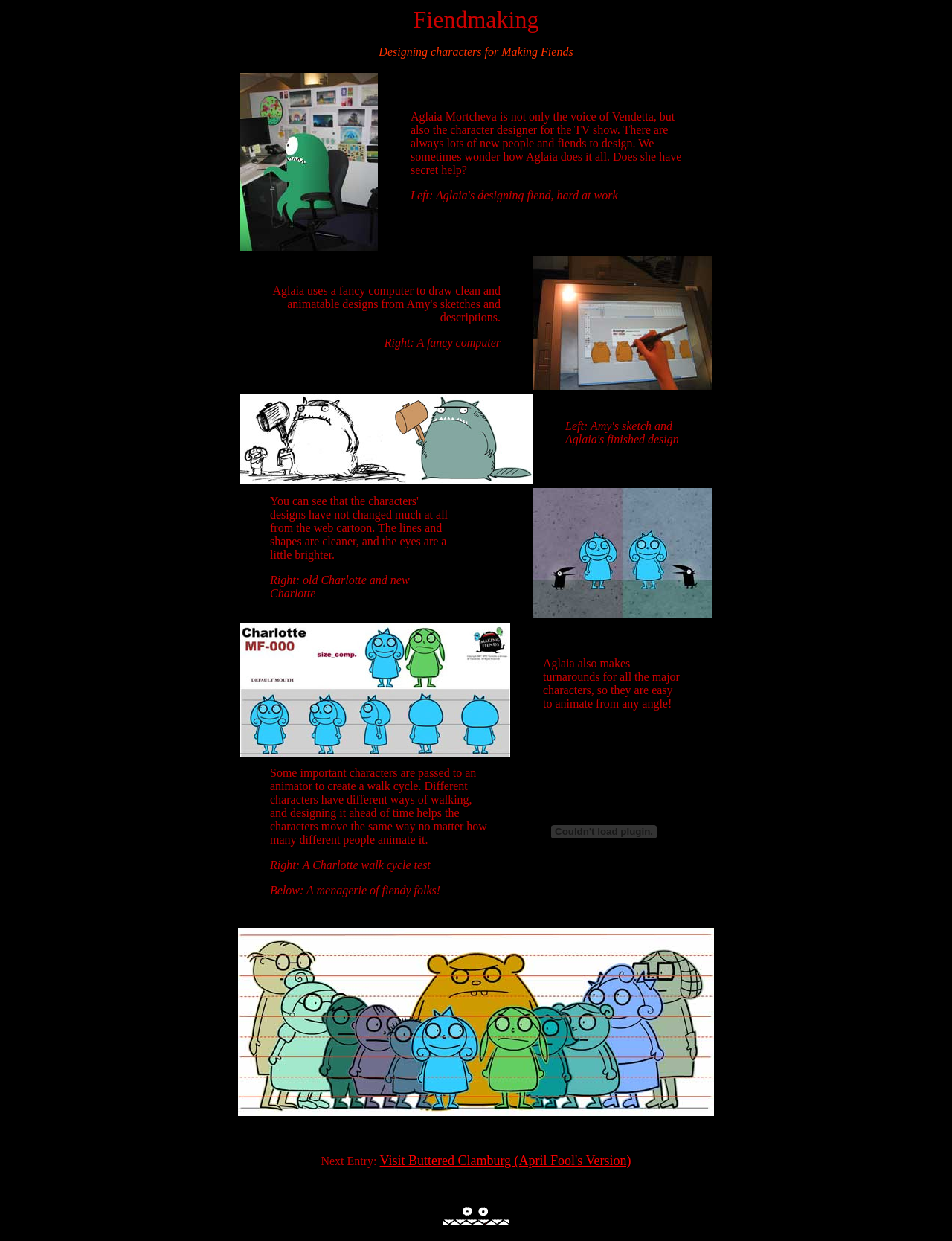What is shown in the image on the right side of the first table row?
Please provide a single word or phrase answer based on the image.

A fancy computer